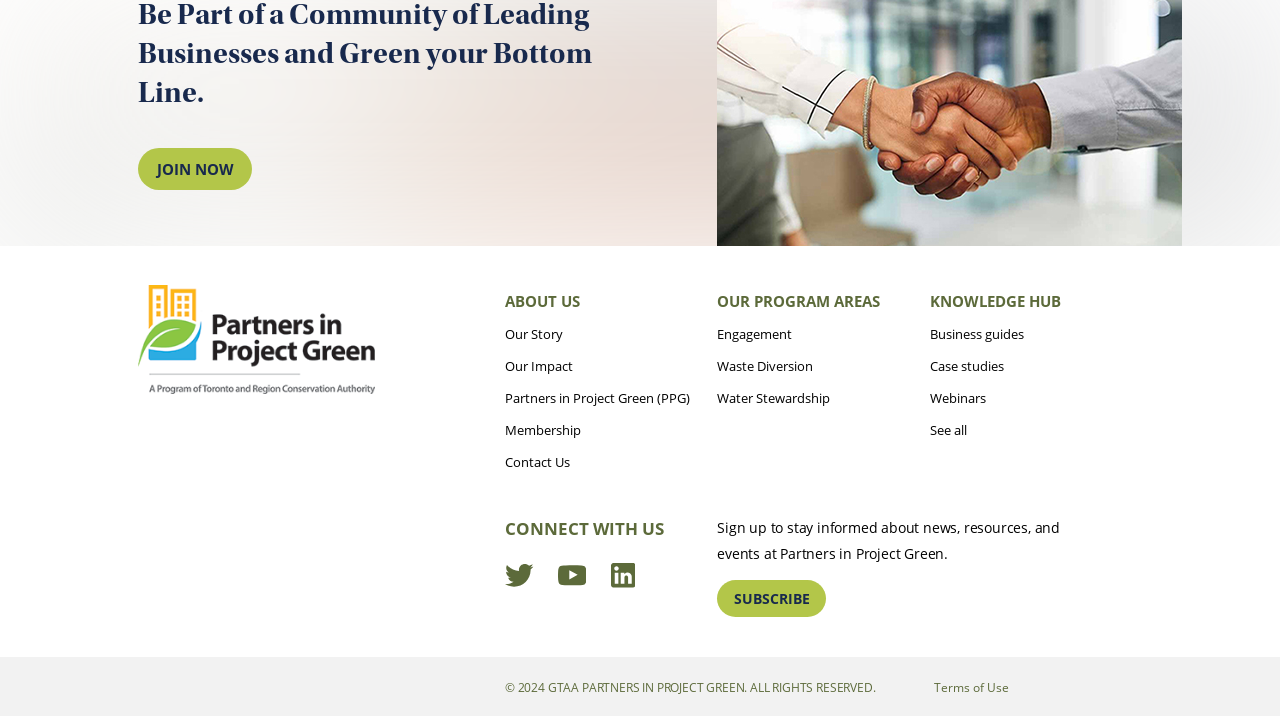Identify the bounding box of the UI element described as follows: "Twitter". Provide the coordinates as four float numbers in the range of 0 to 1 [left, top, right, bottom].

[0.395, 0.773, 0.433, 0.83]